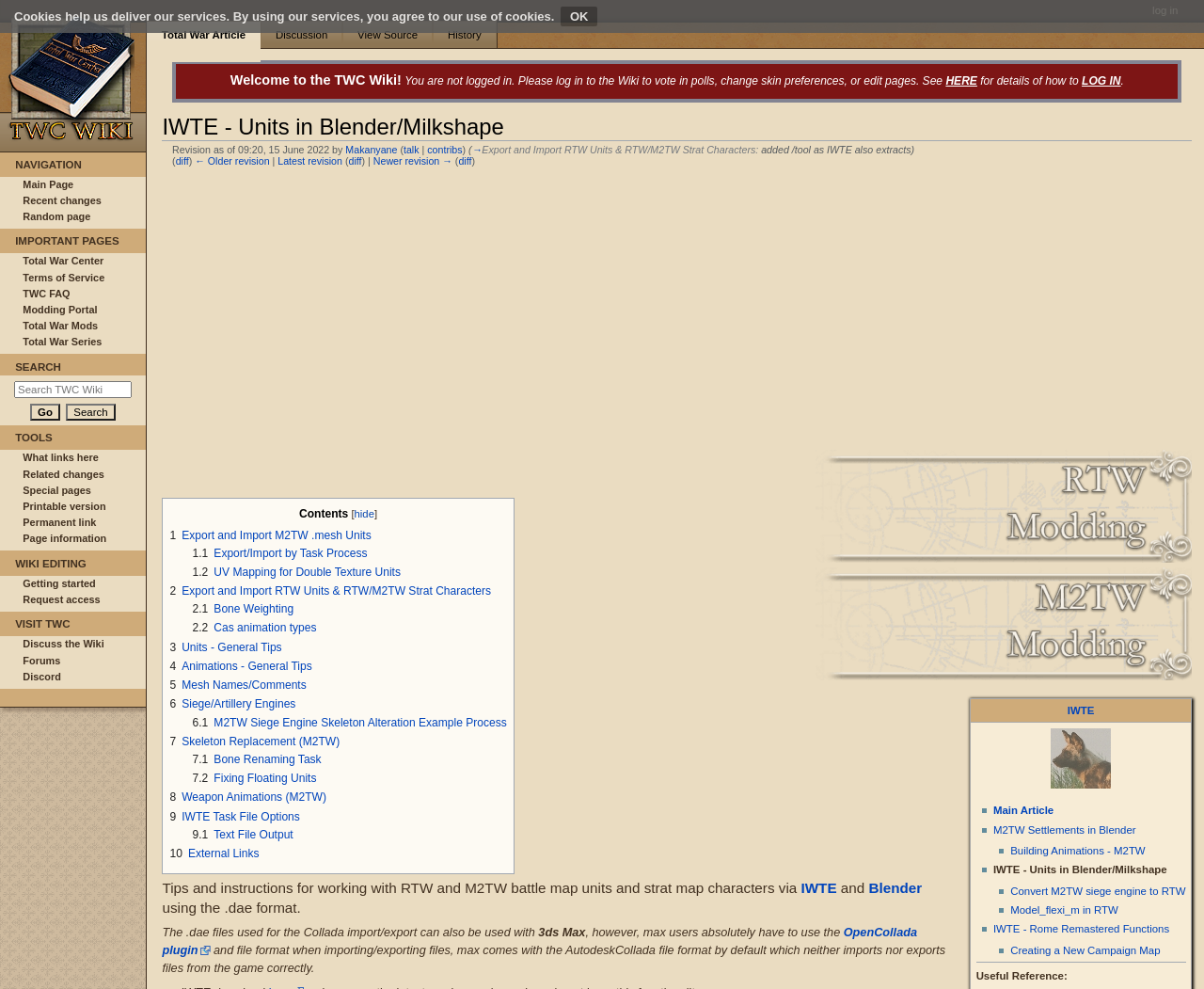Please find the bounding box coordinates of the element that needs to be clicked to perform the following instruction: "Explore the BUSINESS category". The bounding box coordinates should be four float numbers between 0 and 1, represented as [left, top, right, bottom].

None